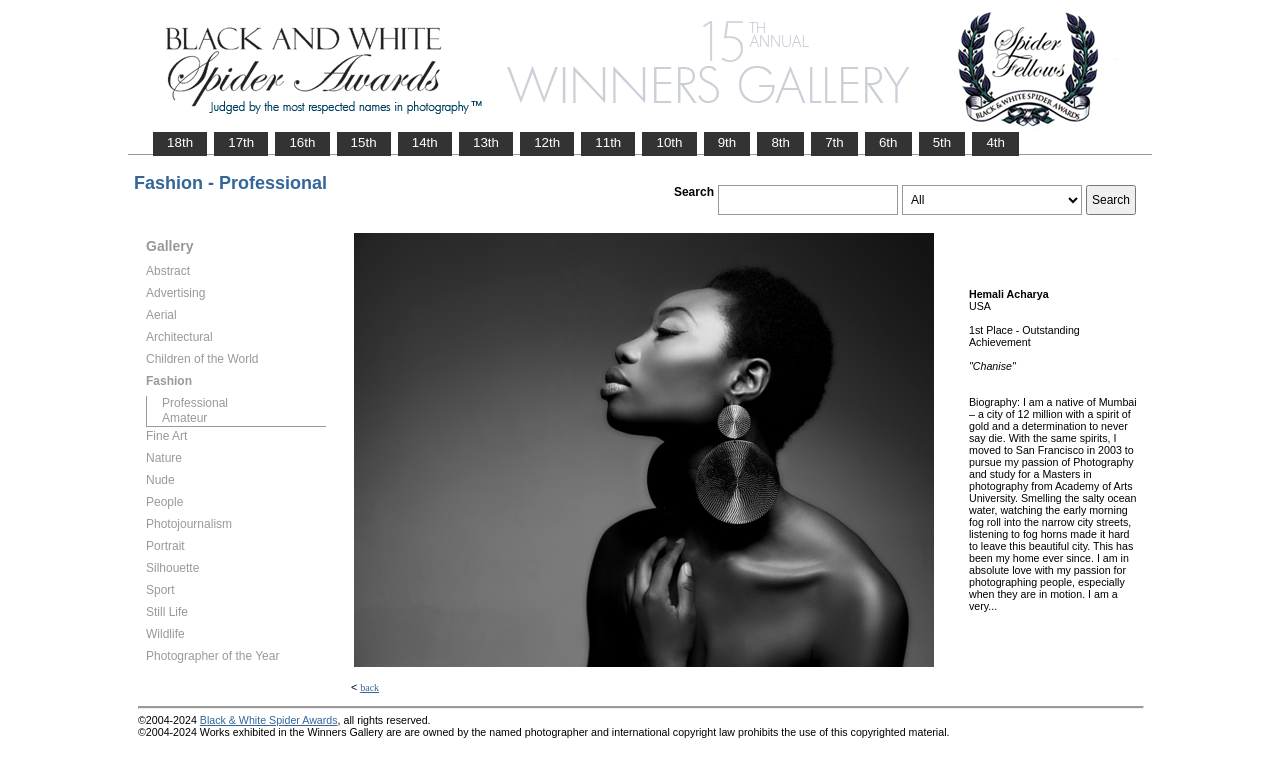Can you find the bounding box coordinates for the element that needs to be clicked to execute this instruction: "Click the 15th link"? The coordinates should be given as four float numbers between 0 and 1, i.e., [left, top, right, bottom].

[0.264, 0.173, 0.304, 0.198]